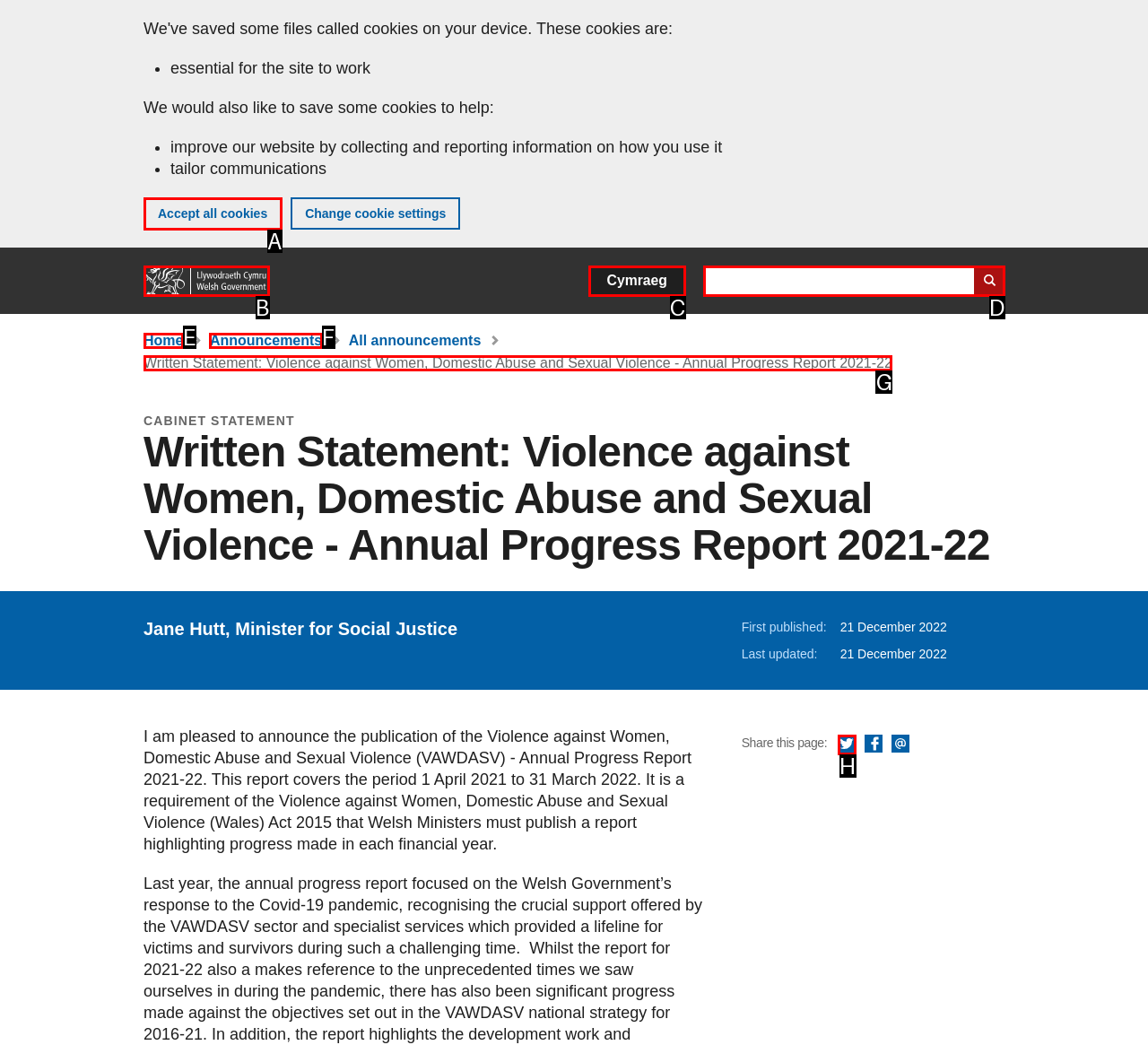Tell me the letter of the HTML element that best matches the description: Cymraeg from the provided options.

C